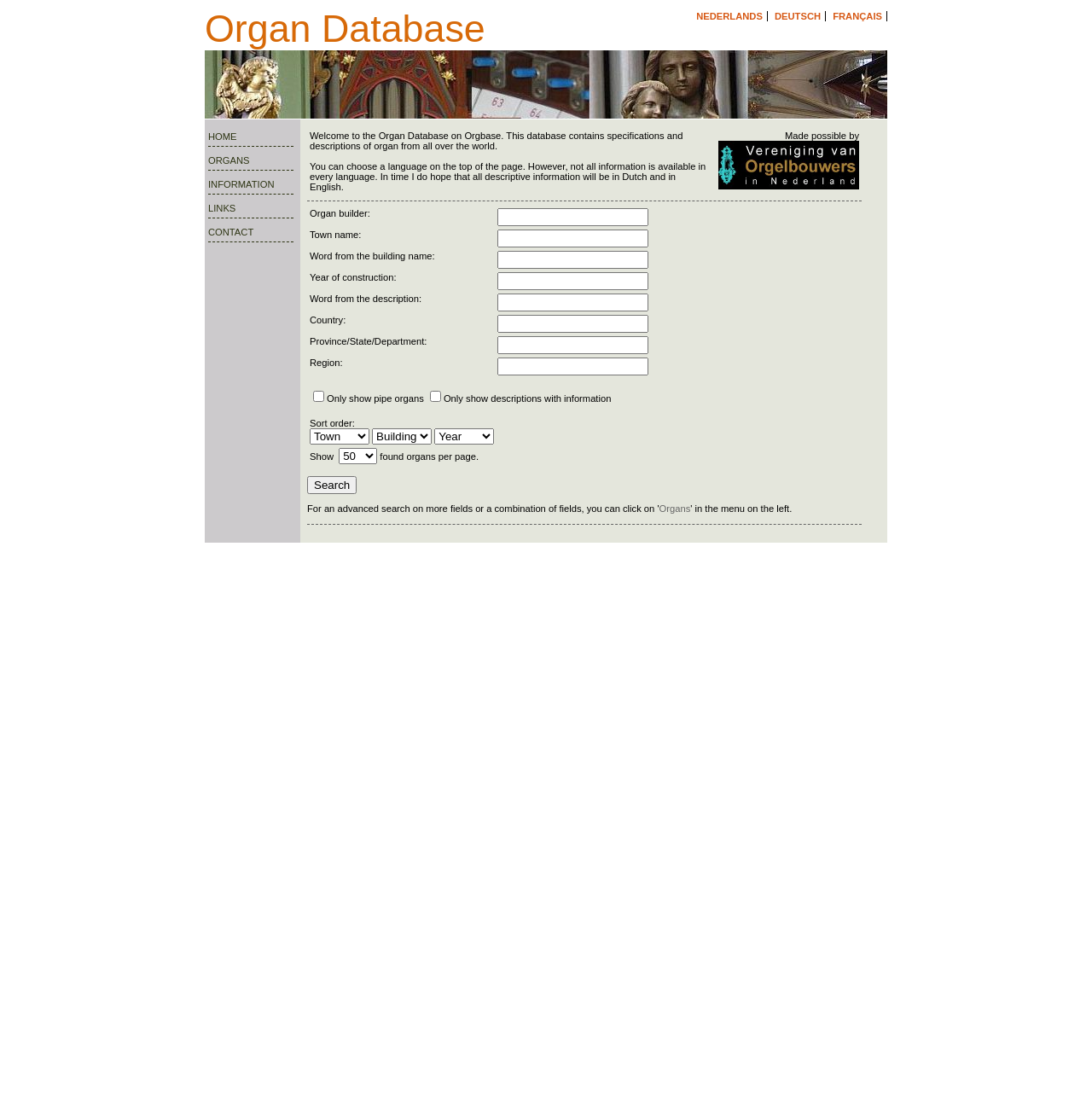Answer the following in one word or a short phrase: 
What is the default number of search results per page?

50